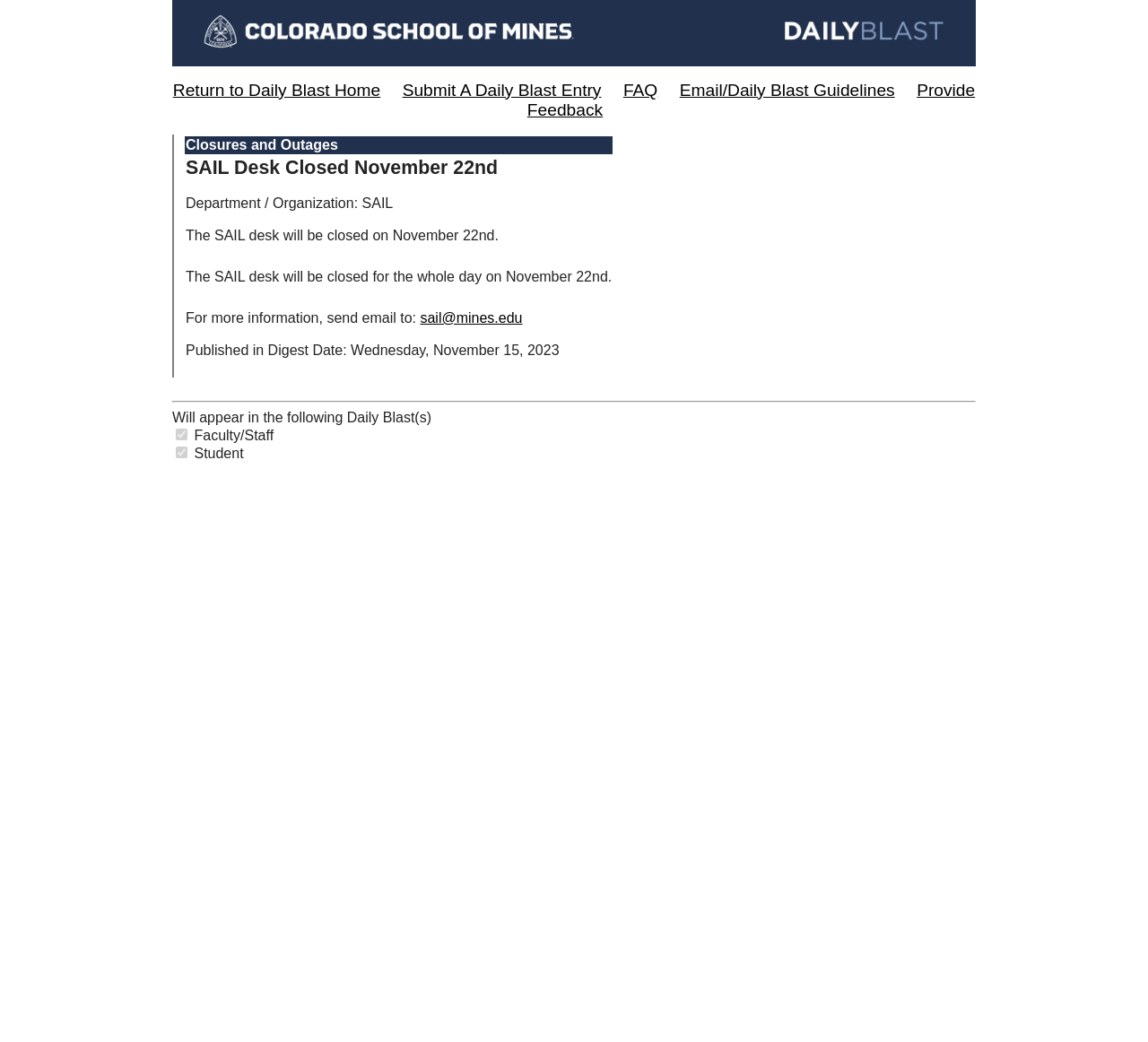Give a short answer using one word or phrase for the question:
What is the logo at the top of the page?

Mines Logo